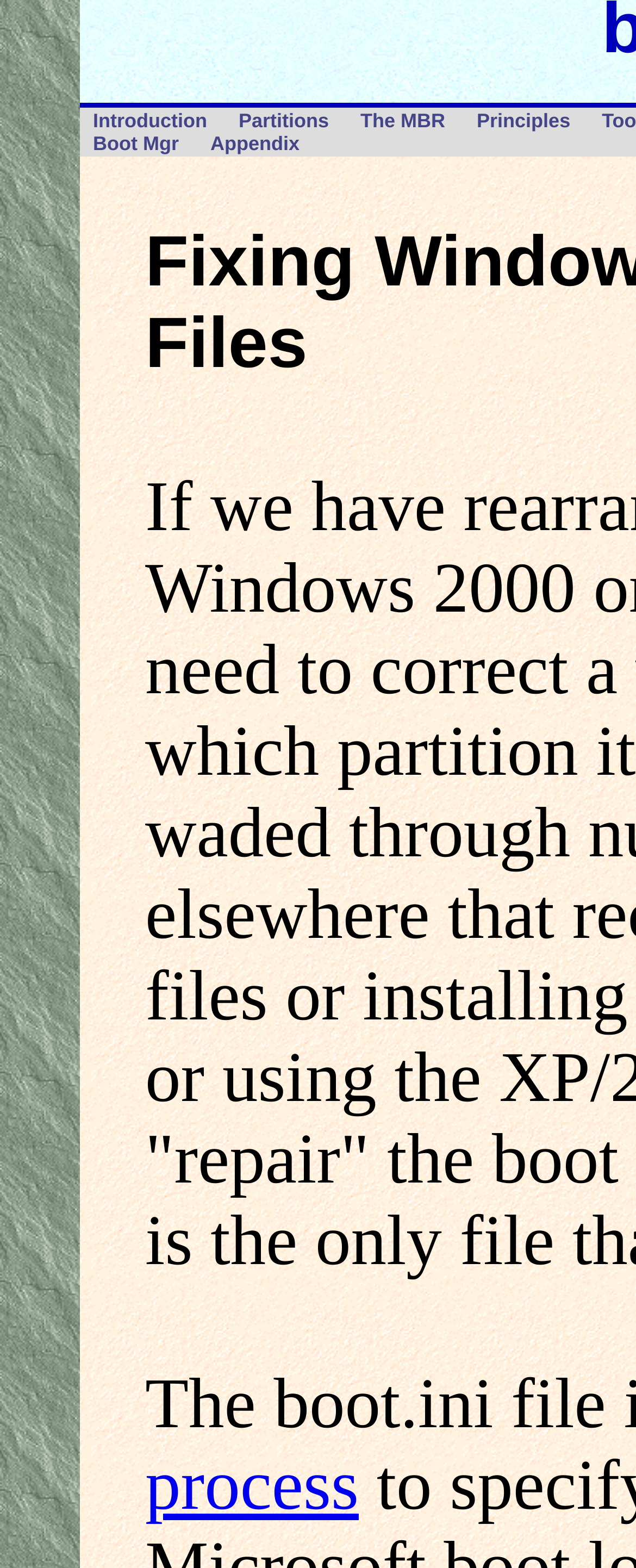Based on the element description, predict the bounding box coordinates (top-left x, top-left y, bottom-right x, bottom-right y) for the UI element in the screenshot: Principles

[0.729, 0.068, 0.917, 0.086]